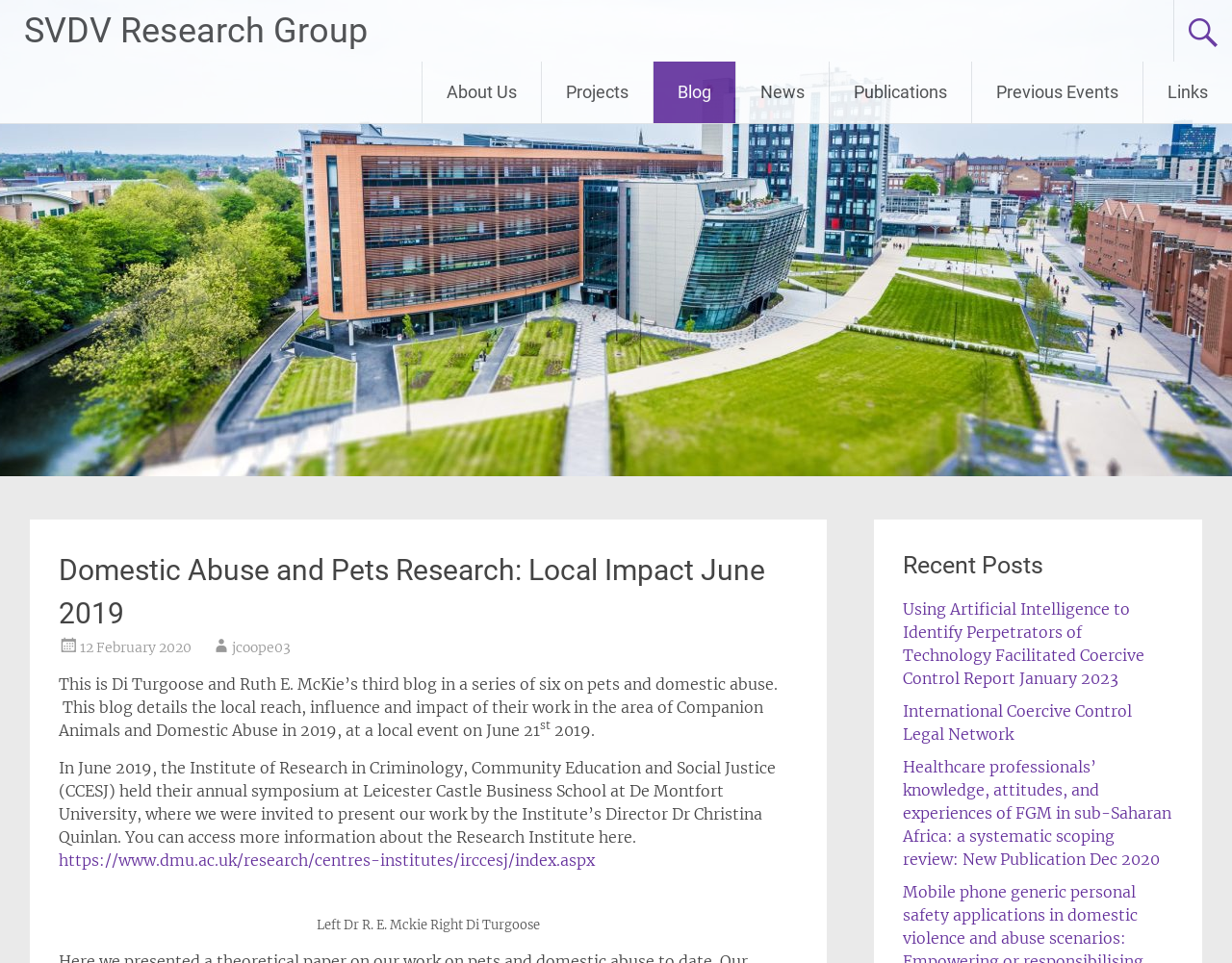Please identify the bounding box coordinates of the clickable area that will allow you to execute the instruction: "Learn more about the Research Institute".

[0.048, 0.883, 0.483, 0.903]